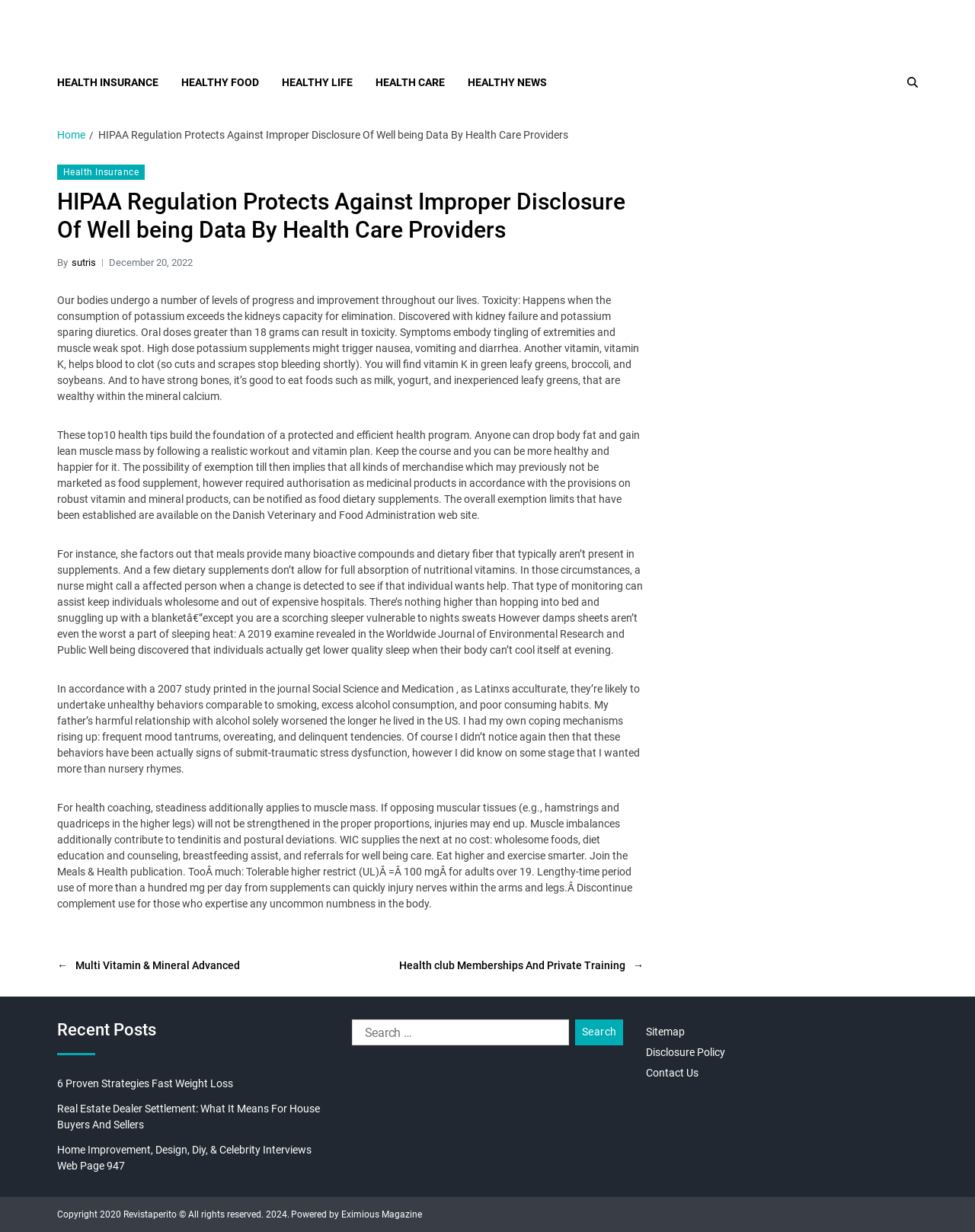Please determine the bounding box coordinates for the element that should be clicked to follow these instructions: "Click on the 'Contact Us' link".

[0.663, 0.866, 0.717, 0.876]